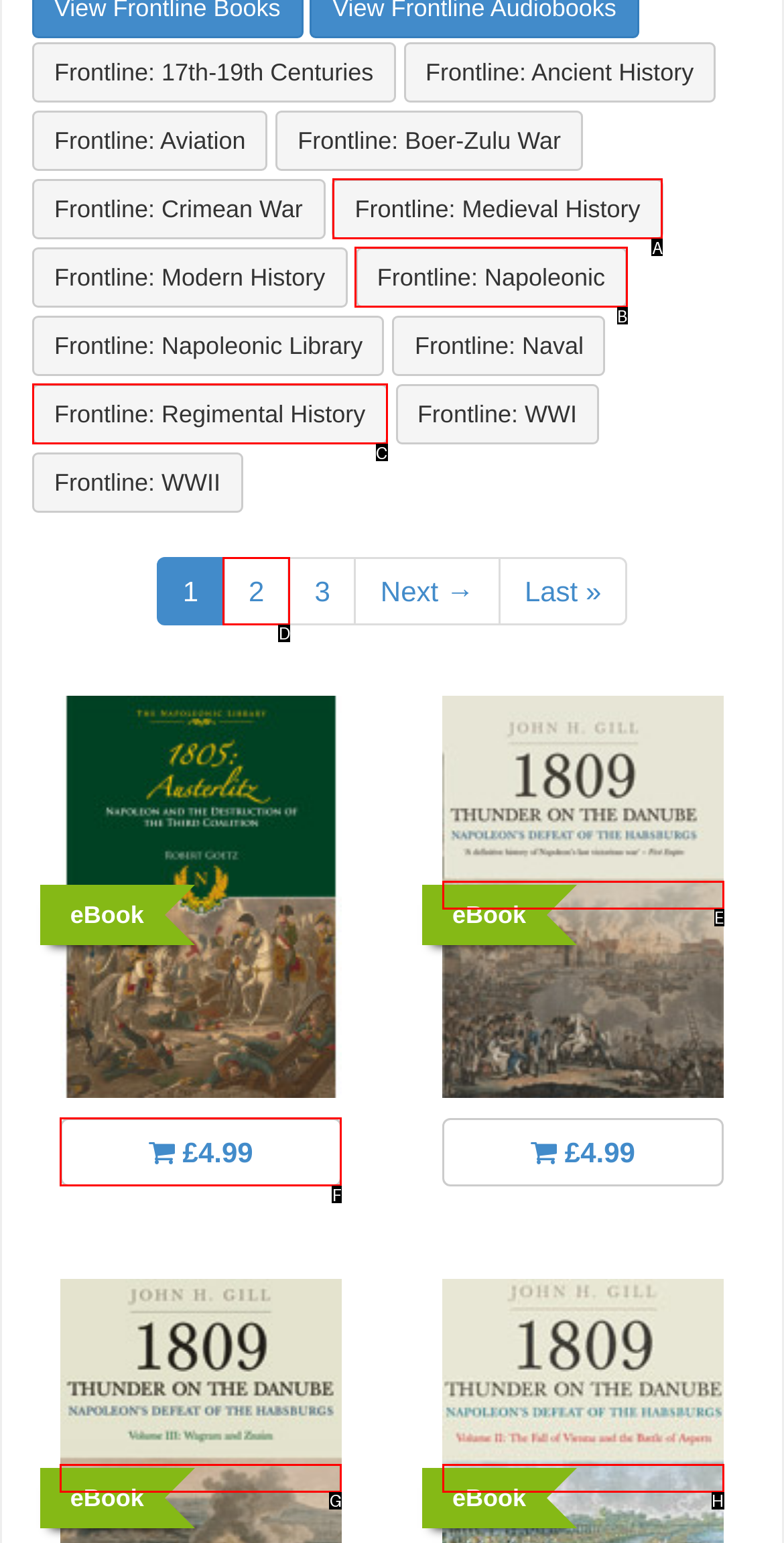From the given options, choose the one to complete the task: Go to page 2
Indicate the letter of the correct option.

D